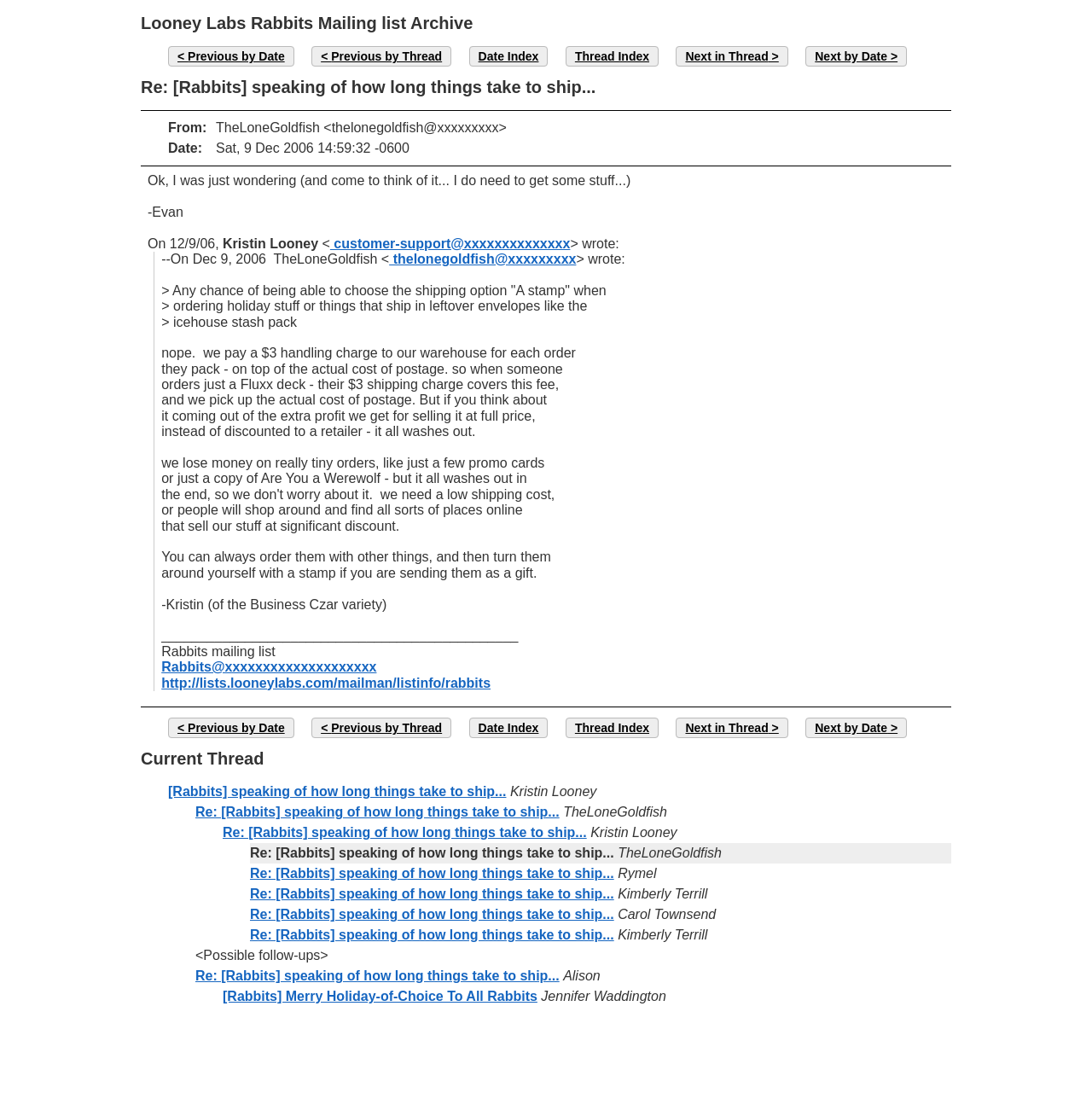Determine the bounding box coordinates for the UI element matching this description: "Date Index".

[0.429, 0.042, 0.502, 0.06]